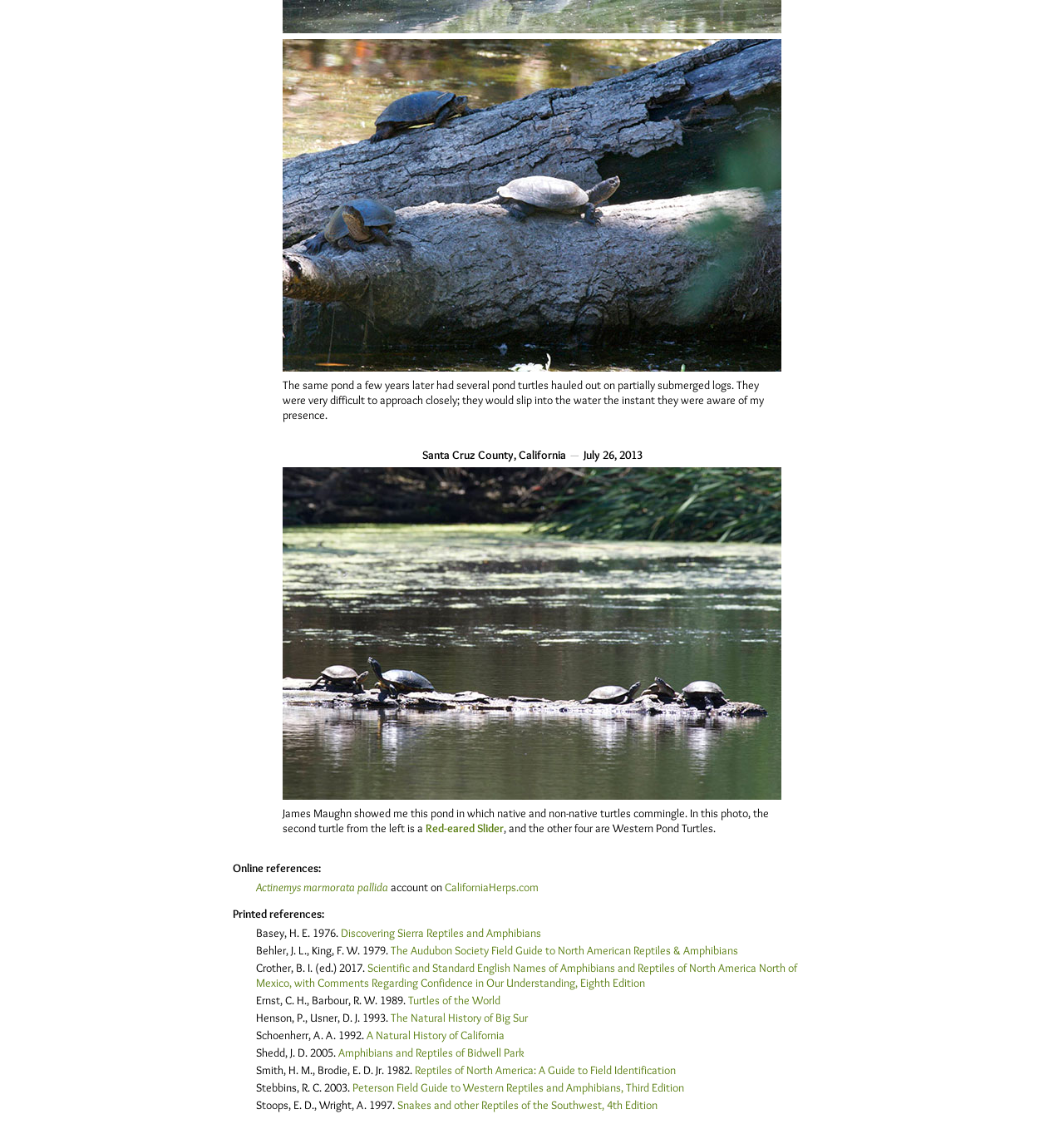Please identify the bounding box coordinates of the clickable region that I should interact with to perform the following instruction: "Read about Red-eared Slider". The coordinates should be expressed as four float numbers between 0 and 1, i.e., [left, top, right, bottom].

[0.4, 0.73, 0.473, 0.743]